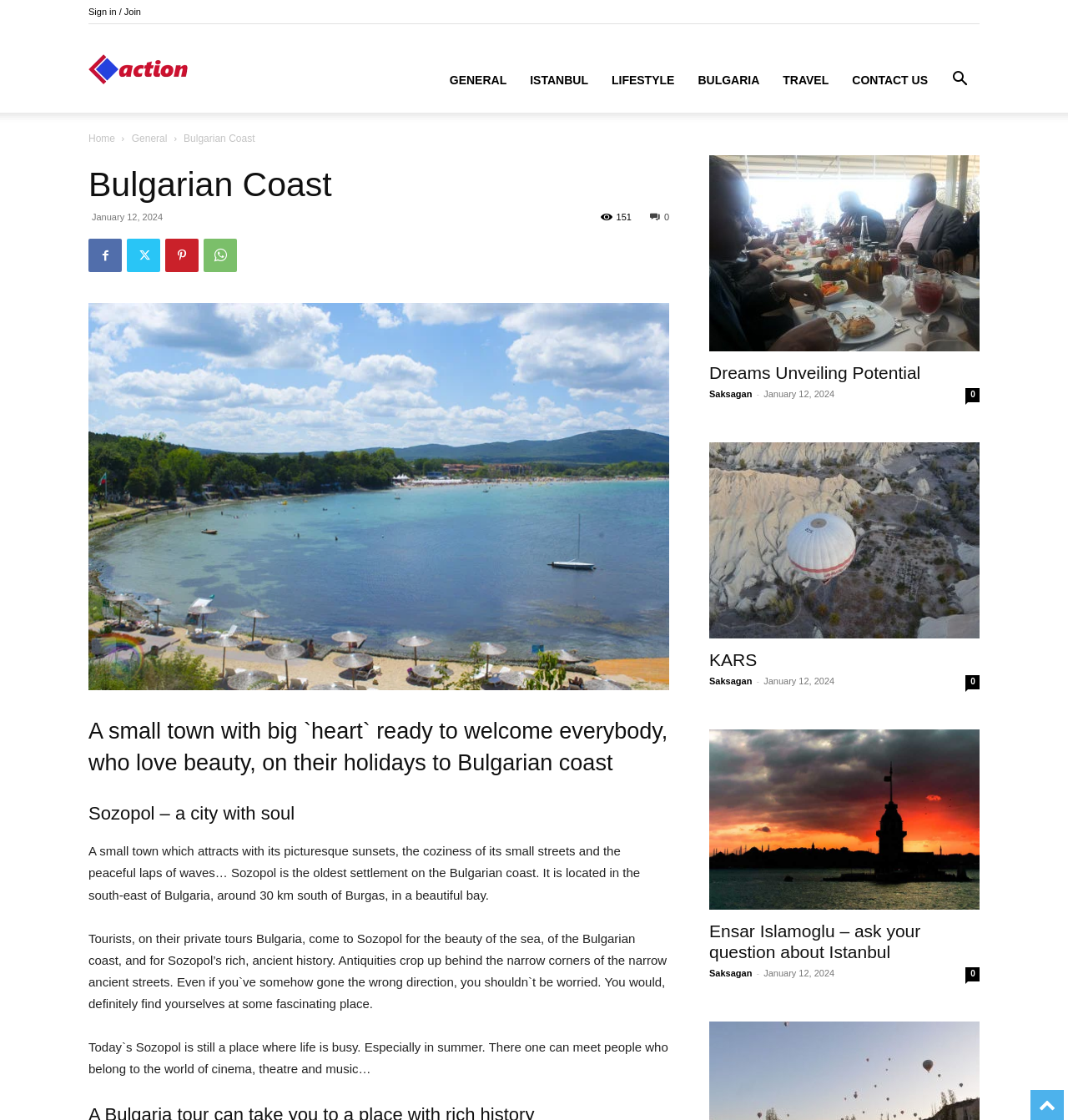Explain the webpage in detail, including its primary components.

The webpage is about Bulgarian Coast and Action, with a focus on travel and lifestyle. At the top, there are several links, including "Sign in / Join", "Action", and "Search". Below these links, there is a horizontal menu with options like "GENERAL", "ISTANBUL", "LIFESTYLE", "BULGARIA", "TRAVEL", and "CONTACT US".

On the left side, there is a vertical menu with links to "Home", "General", and a heading "Bulgarian Coast". Below this heading, there are several sections with text and images. The first section has a heading "A small town with big `heart` ready to welcome everybody, who love beauty, on their holidays to Bulgarian coast" and a brief description of Sozopol, a small town on the Bulgarian coast. The second section has a heading "Sozopol – a city with soul" and a longer description of the town's history, beauty, and attractions.

To the right of these sections, there are three columns with links and images. The first column has links to "Dreams Unveiling Potential", "Saksagan", and "KARS", each with an accompanying image. The second column has links to "Ensar Islamoglu – ask your question about Istanbul" and "Saksagan", again with images. The third column has a link to "Dreams Unveiling Potential" and an image.

Throughout the webpage, there are several icons and images, including social media icons and images of people, places, and objects. The overall layout is organized, with clear headings and concise text, making it easy to navigate and find information.